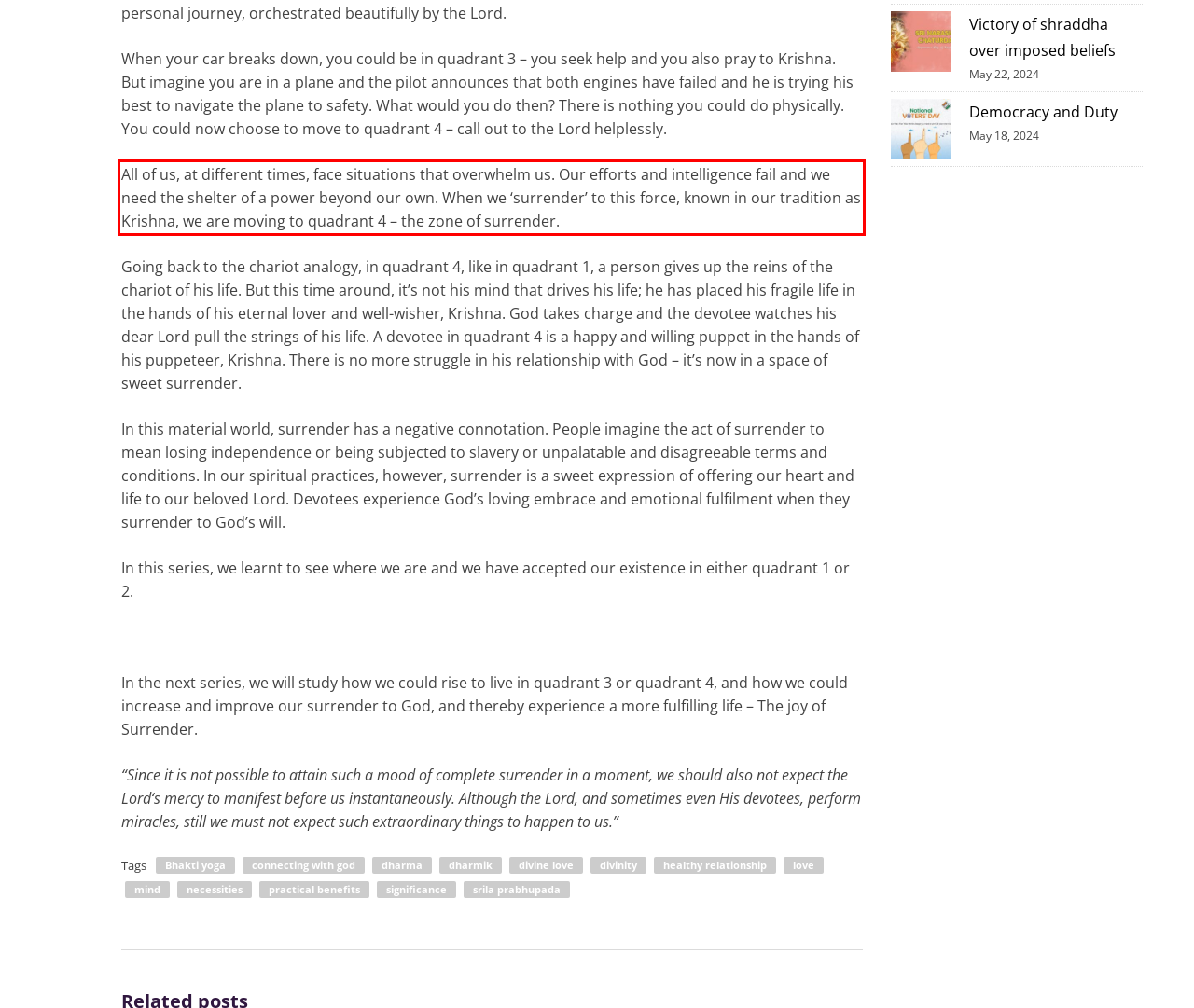You are given a screenshot showing a webpage with a red bounding box. Perform OCR to capture the text within the red bounding box.

All of us, at different times, face situations that overwhelm us. Our efforts and intelligence fail and we need the shelter of a power beyond our own. When we ‘surrender’ to this force, known in our tradition as Krishna, we are moving to quadrant 4 – the zone of surrender.